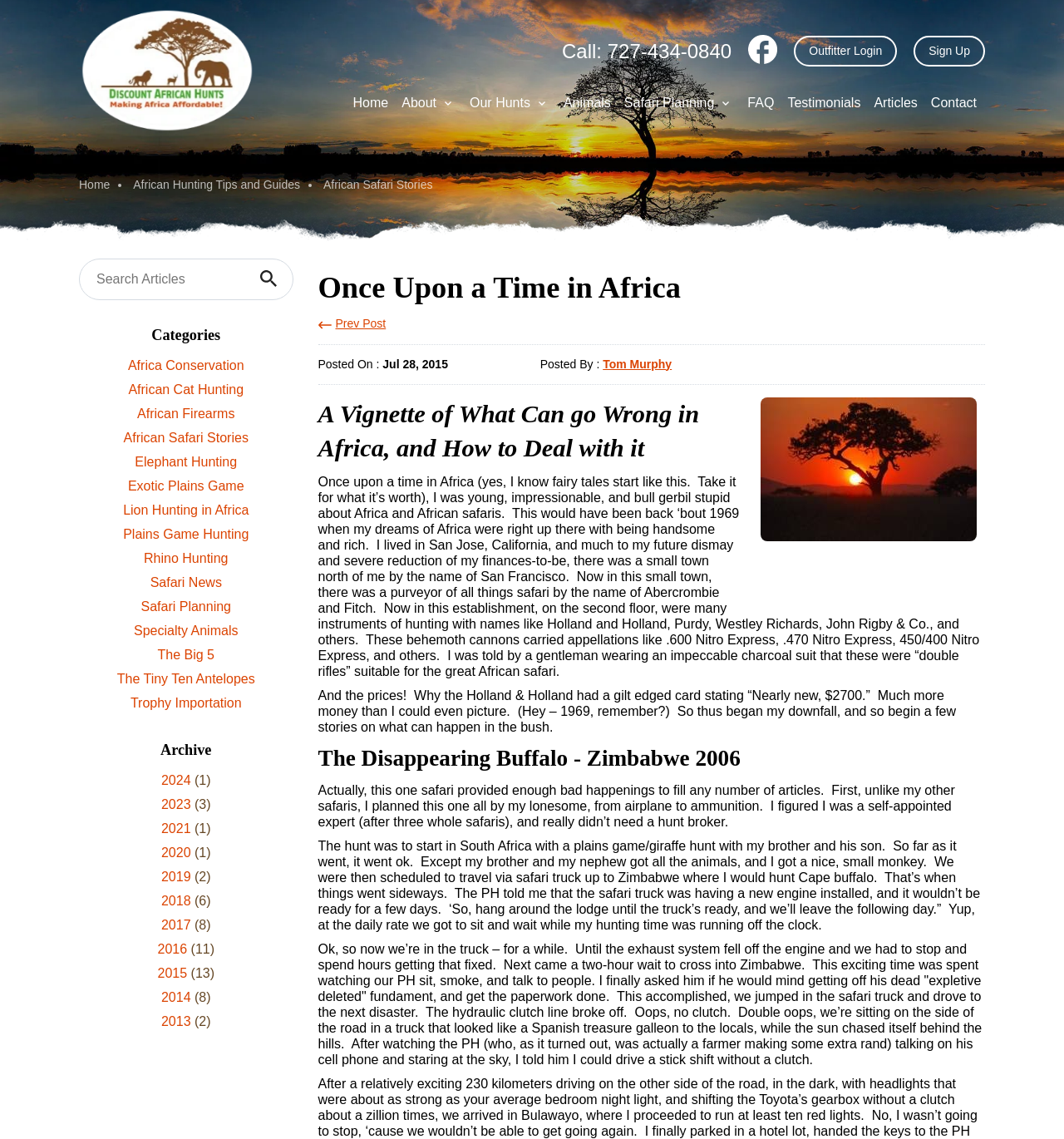Offer a detailed explanation of the webpage layout and contents.

This webpage is about African hunting safaris and features true stories from real hunters about their experiences. The page has a logo of Discount African Hunts at the top left corner, along with a navigation menu that includes links to "Home", "About", "Our Hunts", "Animals", "Safari Planning", "FAQ", "Testimonials", "Articles", and "Contact". 

Below the navigation menu, there is a section with links to "Home", "African Hunting Tips and Guides", and "African Safari Stories". 

The main content of the page is divided into three sections. The first section has a heading "Once Upon a Time in Africa" and tells a story about the author's experience with African safaris. The second section has a heading "A Vignette of What Can go Wrong in Africa, and How to Deal with it" and continues the story, describing the author's mistakes and lessons learned. The third section has a heading "The Disappearing Buffalo - Zimbabwe 2006" and tells another story about the author's safari experience in Zimbabwe.

On the right side of the page, there is a search box with a button to search articles. Below the search box, there is a list of categories, including "Africa Conservation", "African Cat Hunting", "African Firearms", and others. Further down, there is an archive section with links to articles from different years, from 2013 to 2024.